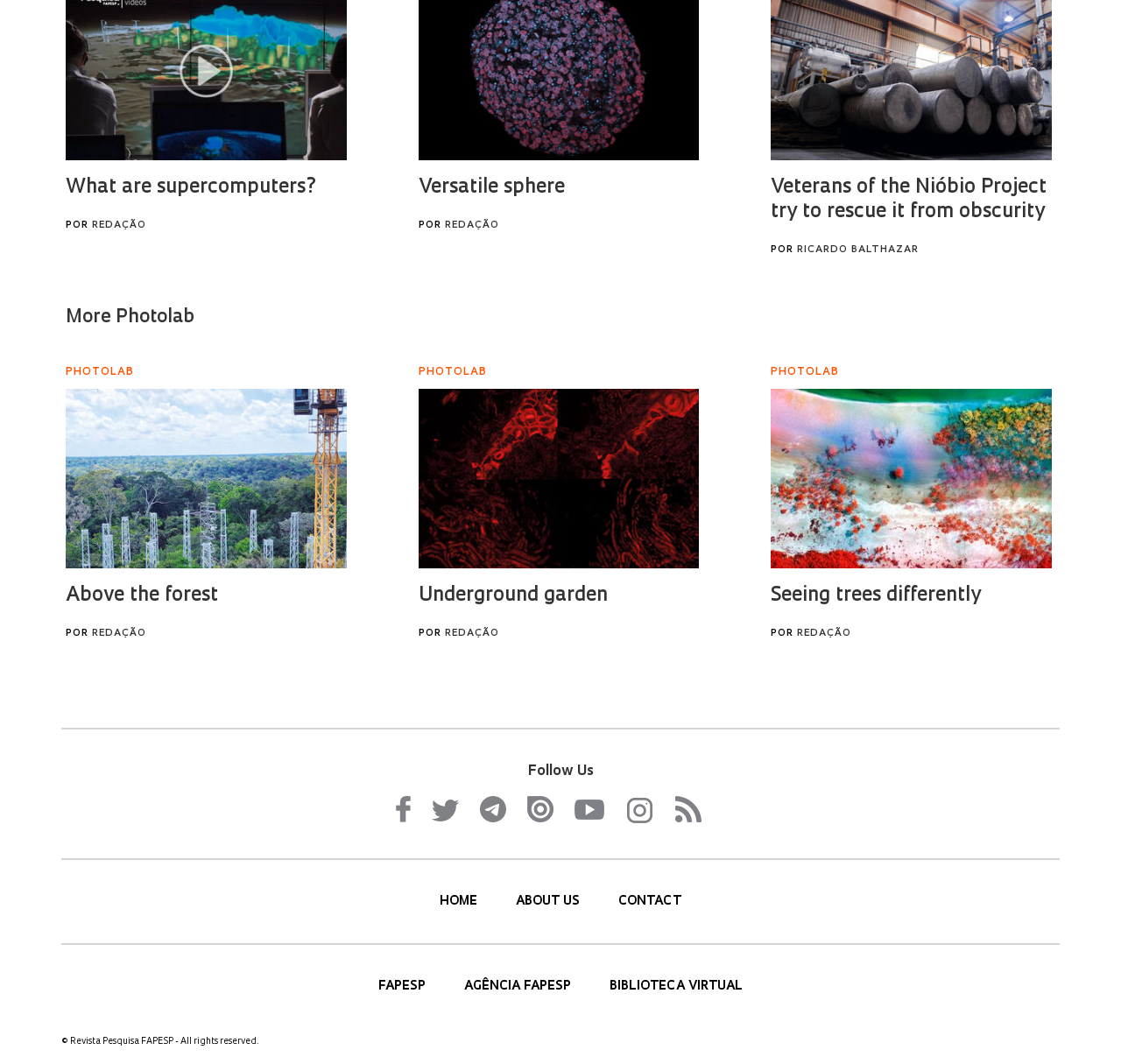Indicate the bounding box coordinates of the element that needs to be clicked to satisfy the following instruction: "Contact us". The coordinates should be four float numbers between 0 and 1, i.e., [left, top, right, bottom].

[0.552, 0.841, 0.608, 0.854]